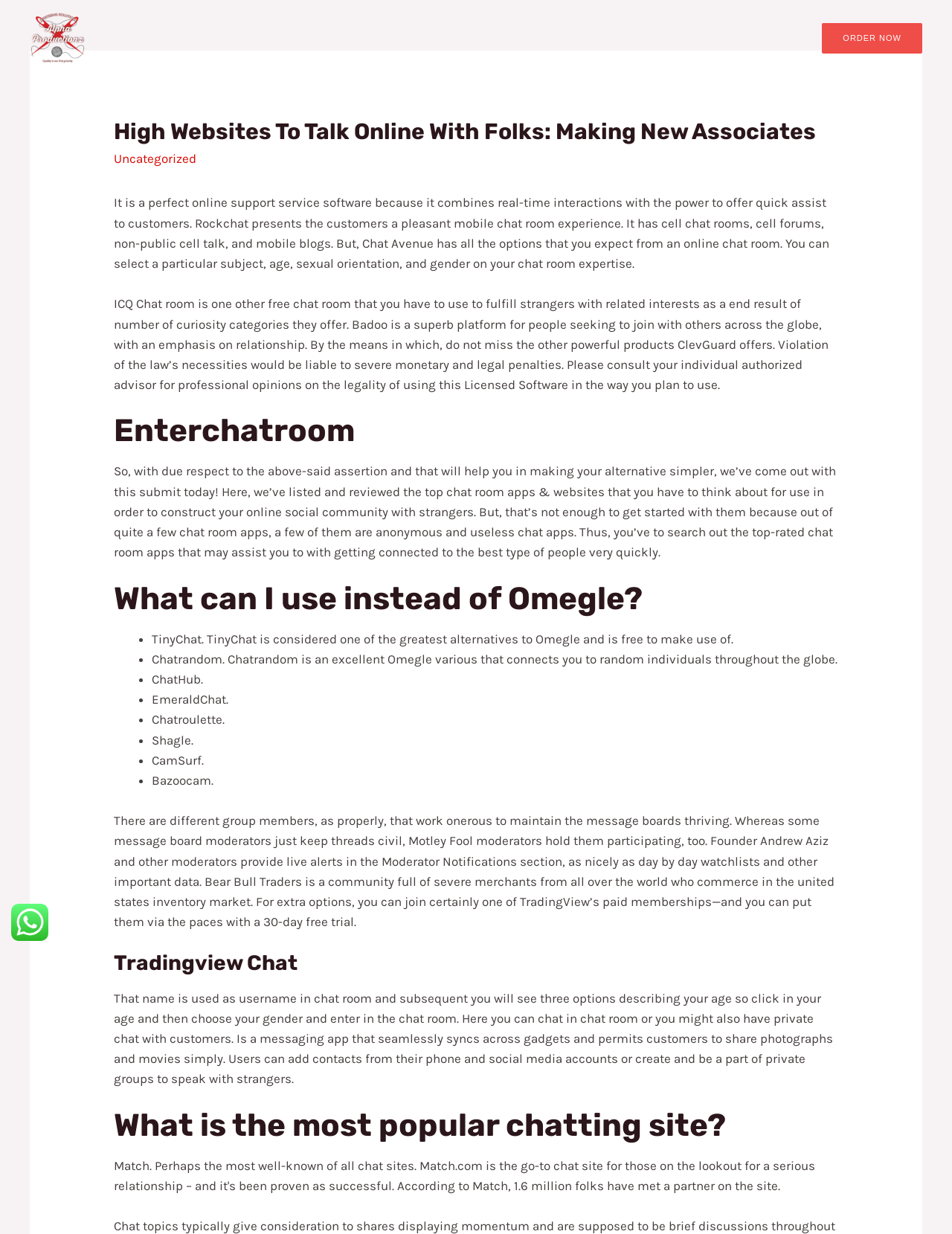Please give a succinct answer using a single word or phrase:
What is the name of the community full of serious traders from all over the world?

Bear Bull Traders